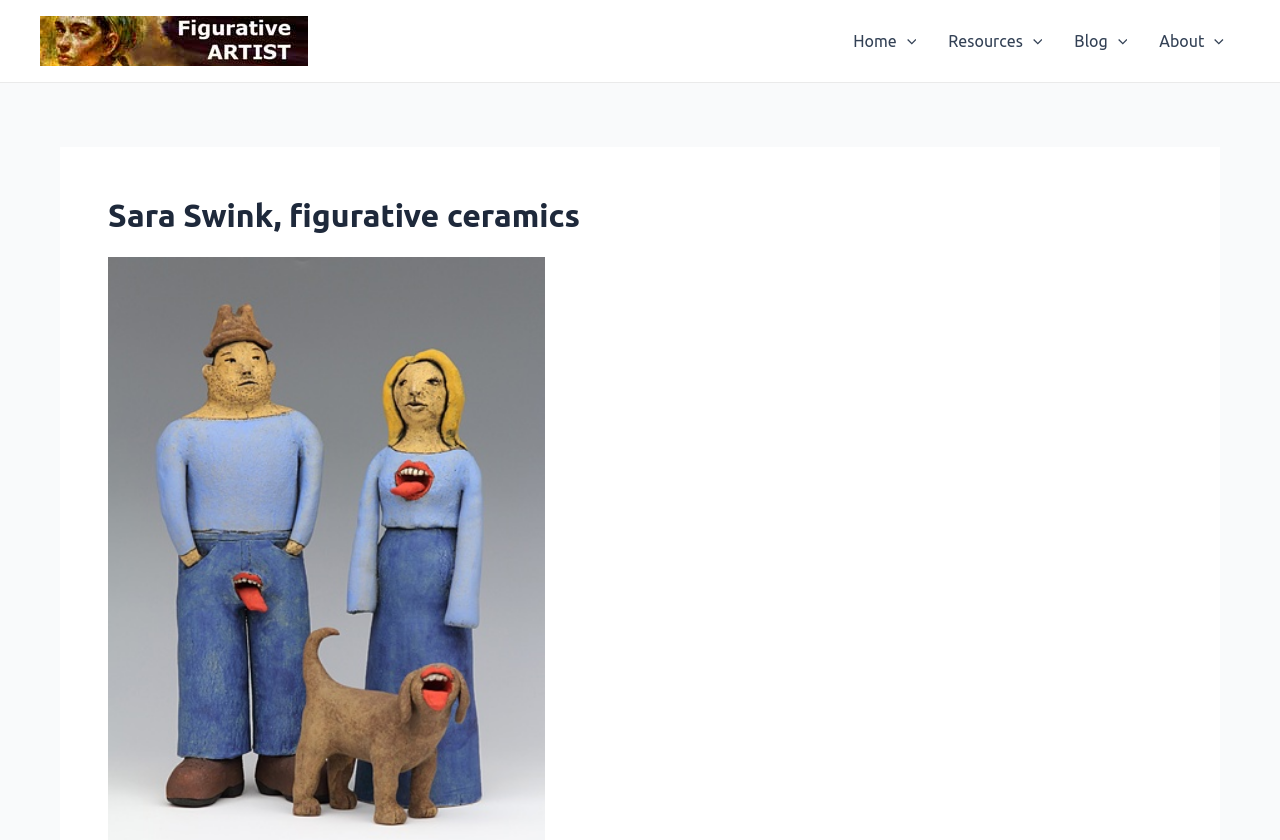Identify the bounding box coordinates for the UI element described as: "Blog". The coordinates should be provided as four floats between 0 and 1: [left, top, right, bottom].

[0.827, 0.001, 0.893, 0.096]